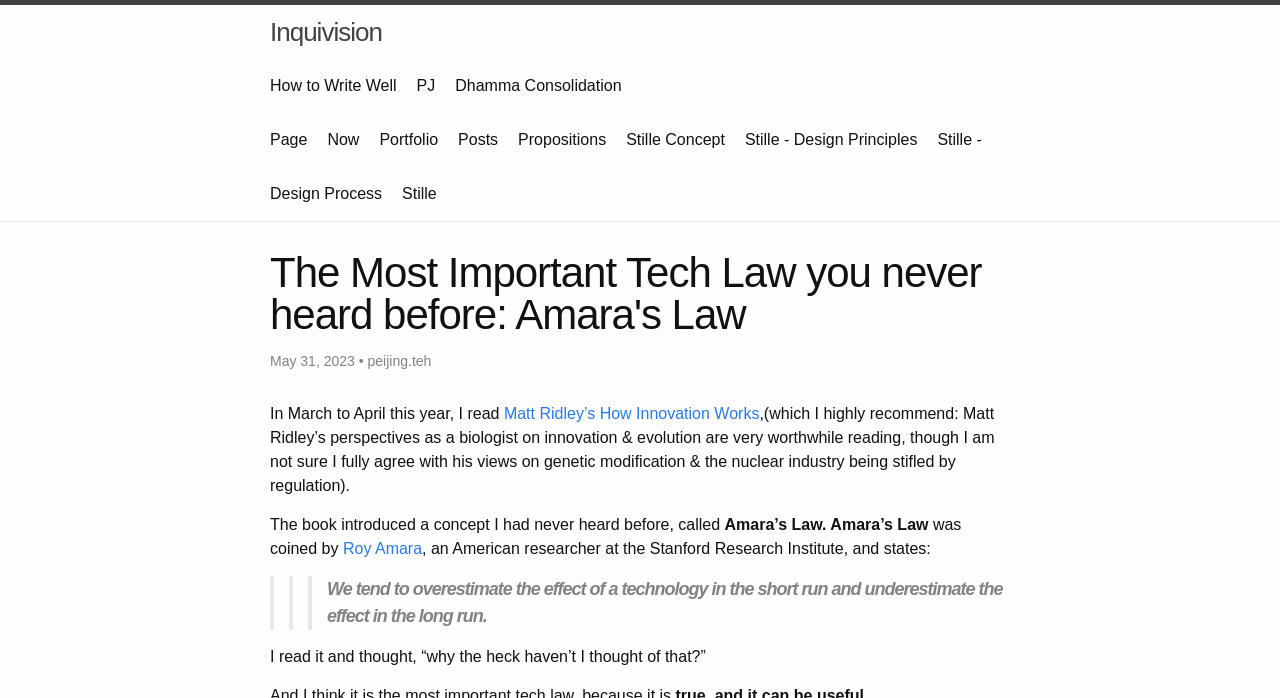Can you give a comprehensive explanation to the question given the content of the image?
What is the name of the researcher who coined Amara's Law?

According to the webpage, Amara's Law was coined by Roy Amara, an American researcher at the Stanford Research Institute.